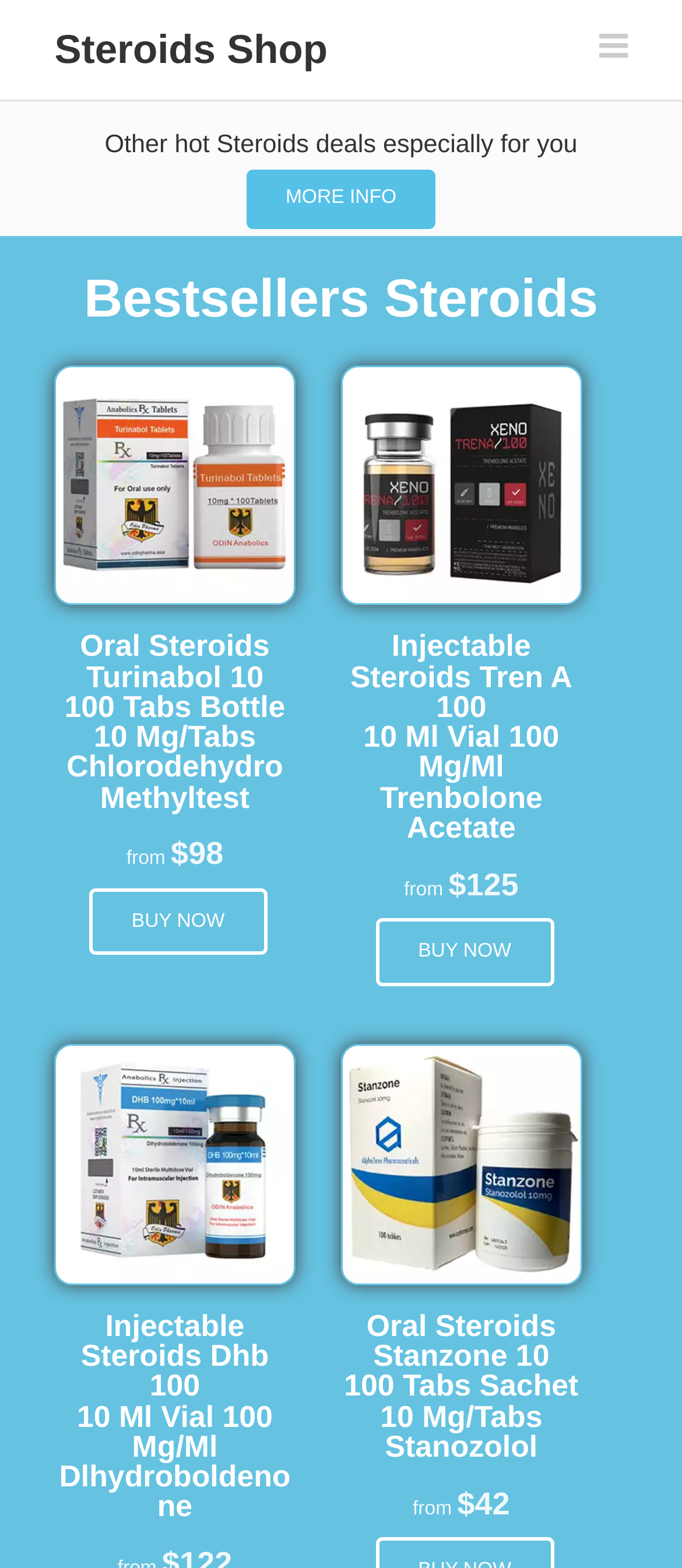How many tabs are in Oral Steroids Stanzone 10? Look at the image and give a one-word or short phrase answer.

100